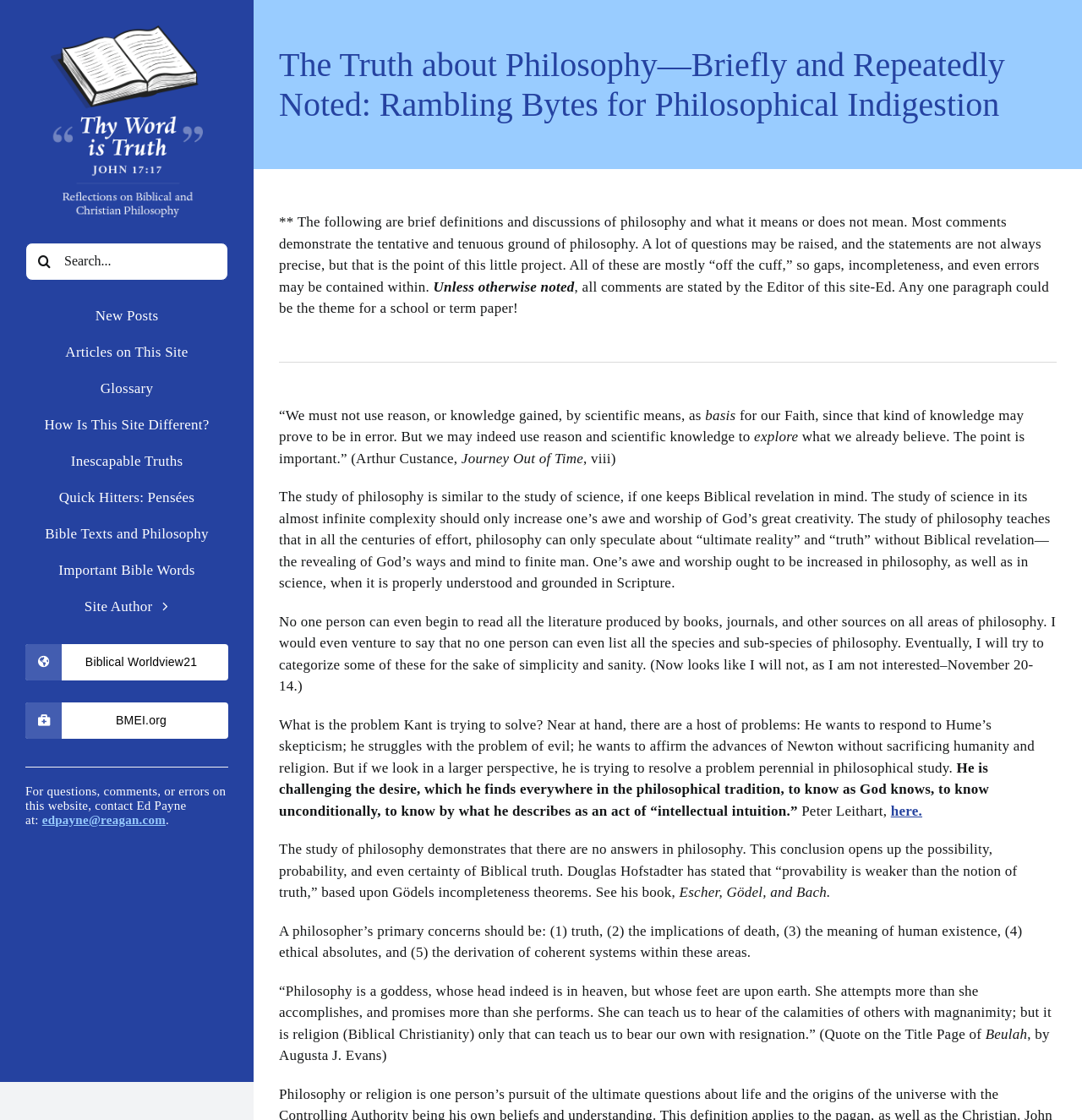Specify the bounding box coordinates of the element's area that should be clicked to execute the given instruction: "Contact Ed Payne". The coordinates should be four float numbers between 0 and 1, i.e., [left, top, right, bottom].

[0.039, 0.726, 0.153, 0.738]